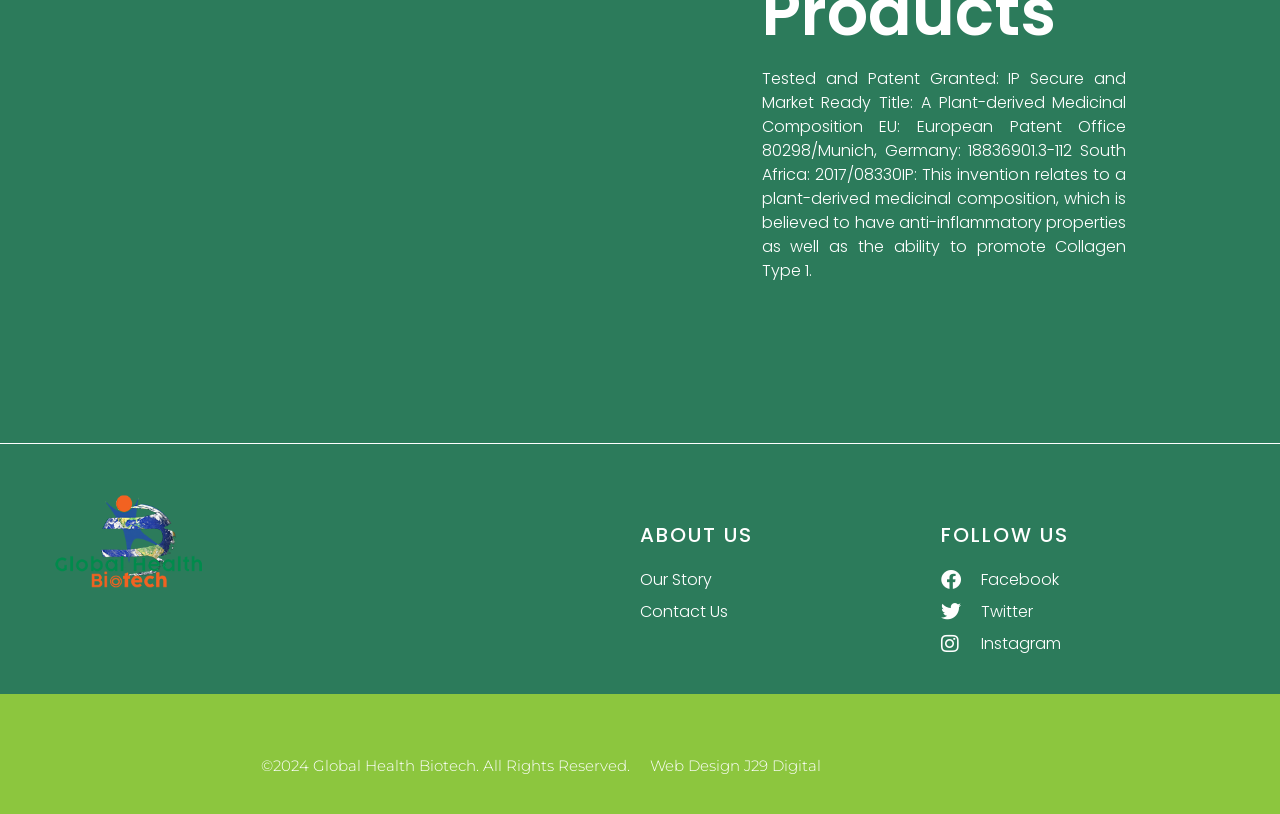Show the bounding box coordinates of the region that should be clicked to follow the instruction: "Go to About Us page."

[0.5, 0.641, 0.735, 0.673]